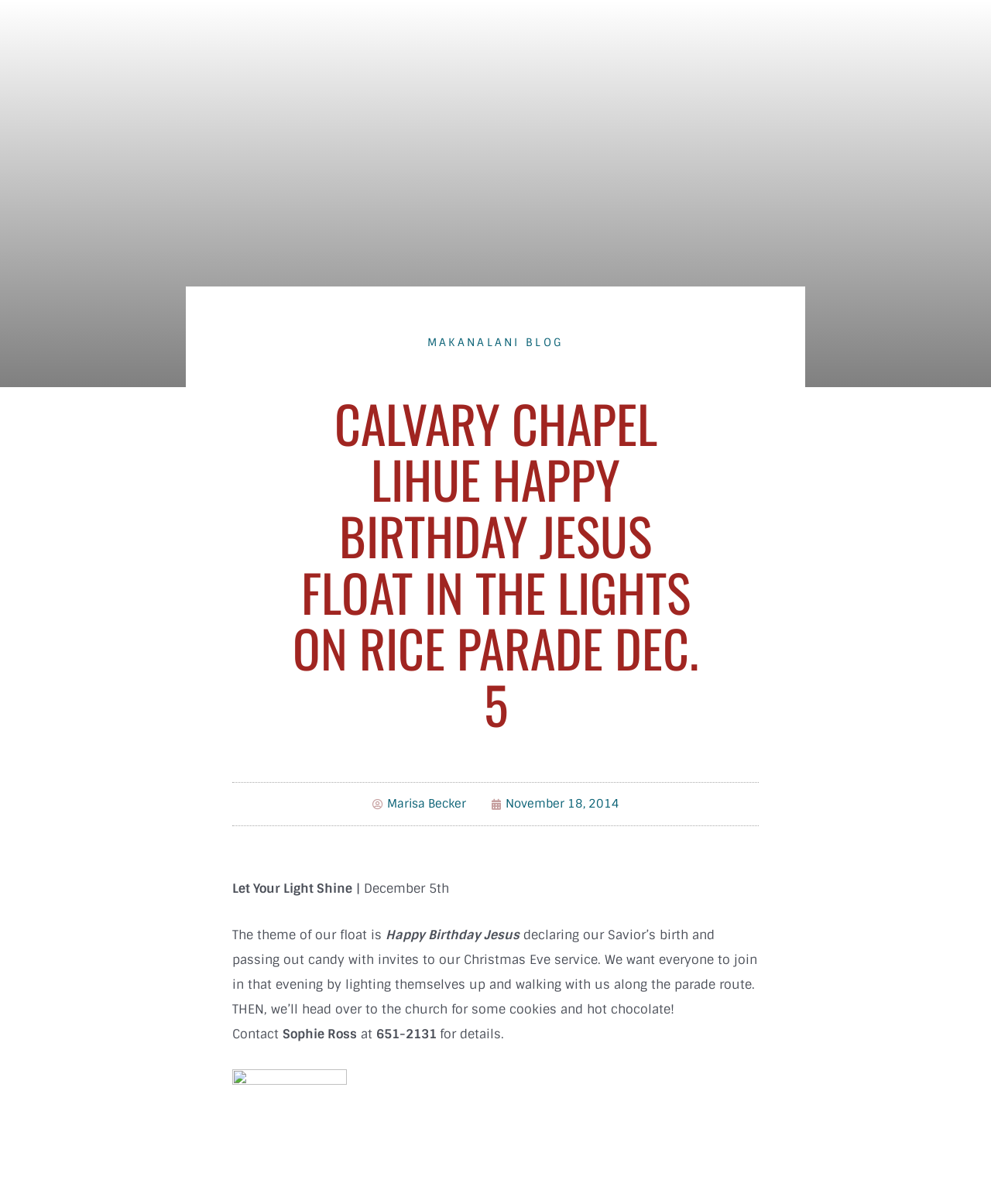Who is the contact person for the event?
Your answer should be a single word or phrase derived from the screenshot.

Sophie Ross